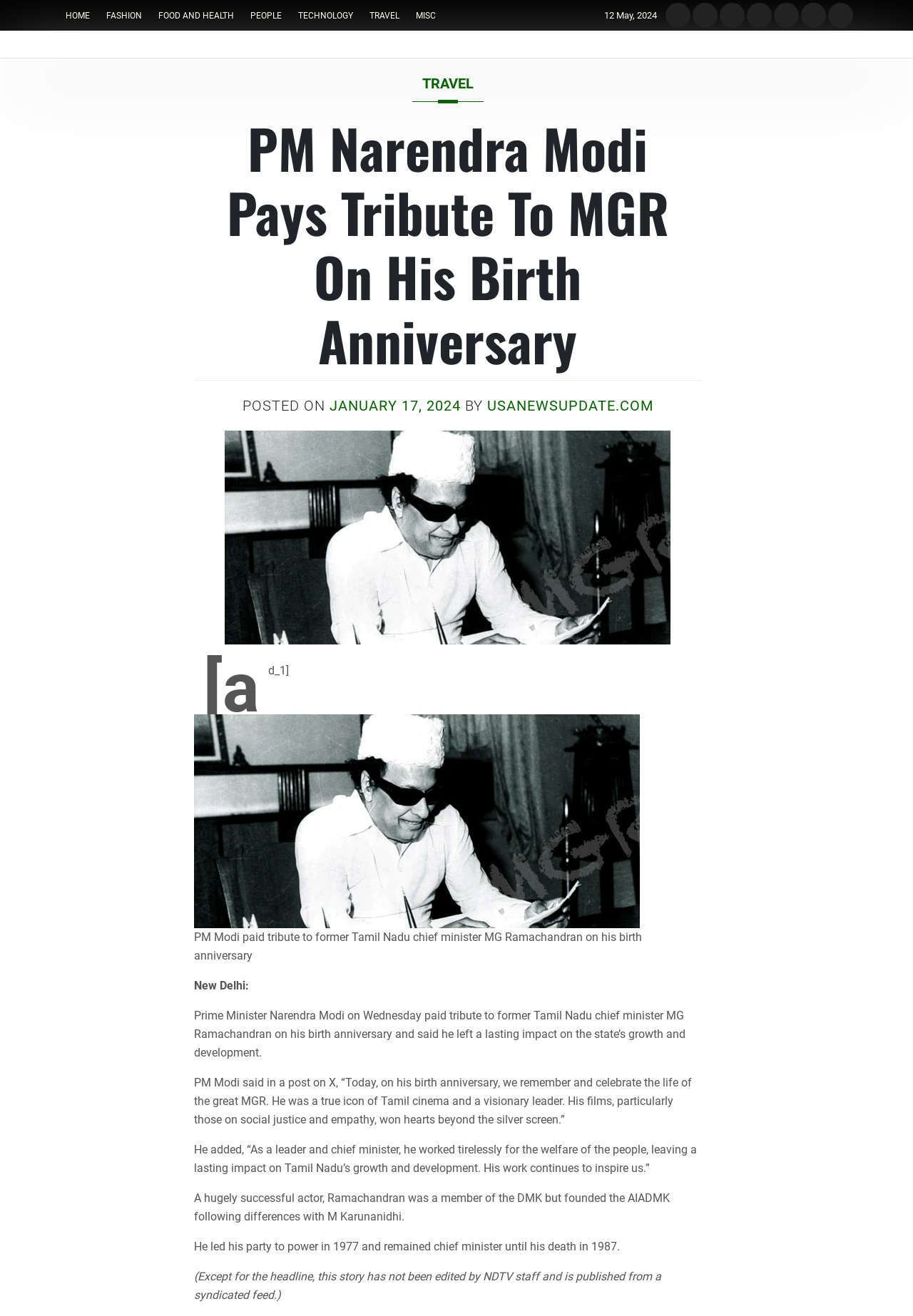How many images are there in the article?
Please provide a comprehensive answer based on the visual information in the image.

I searched the entire webpage and found only one image, which is described as 'PM Modi Pays Tribute To MG Ramachandran On His Birth Anniversary'.